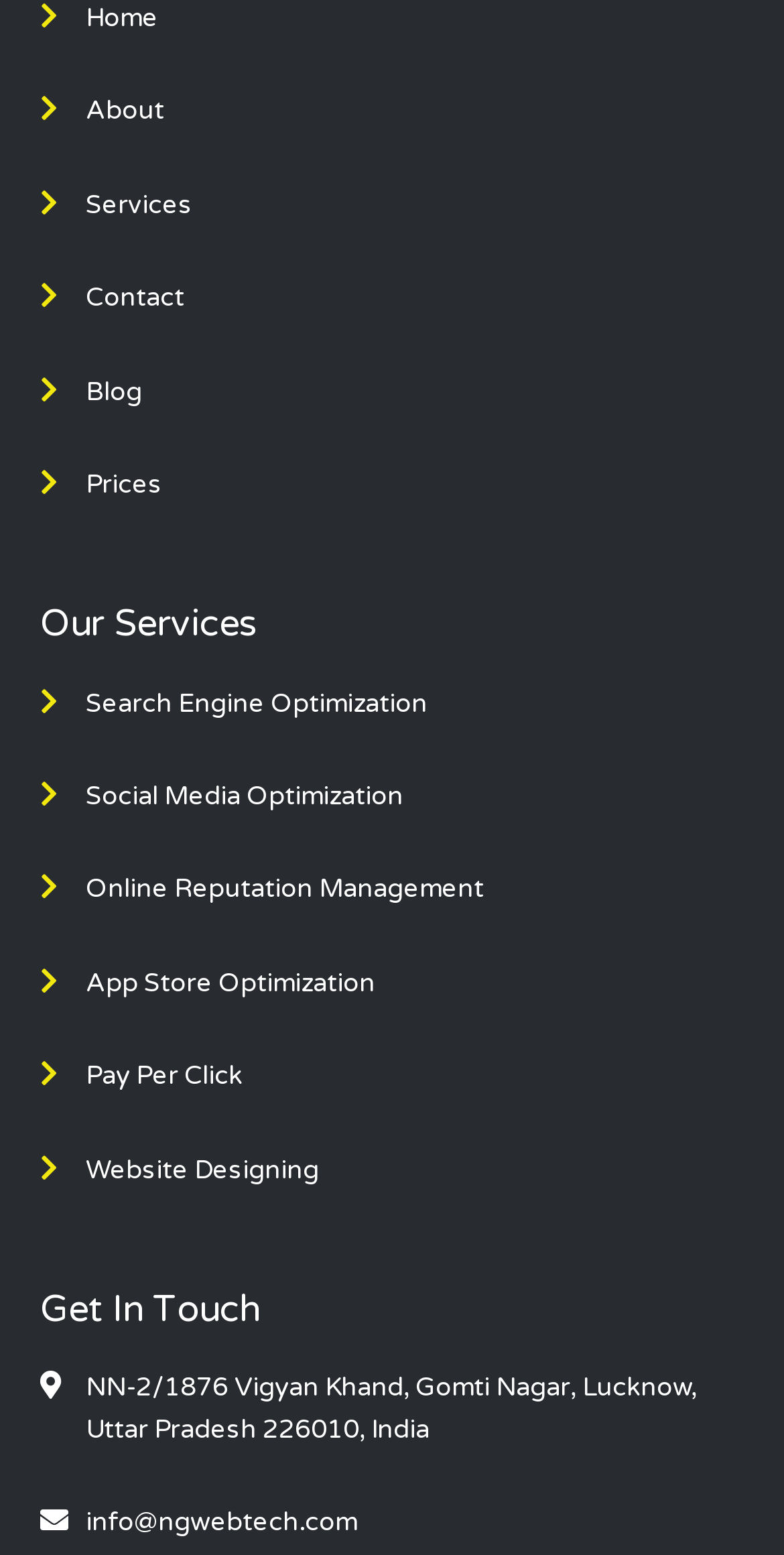Please provide a comprehensive answer to the question below using the information from the image: What is the purpose of the 'Our Services' section?

I inferred the purpose of the 'Our Services' section by looking at the links and the heading, which suggests that it is meant to list the services offered by the company.